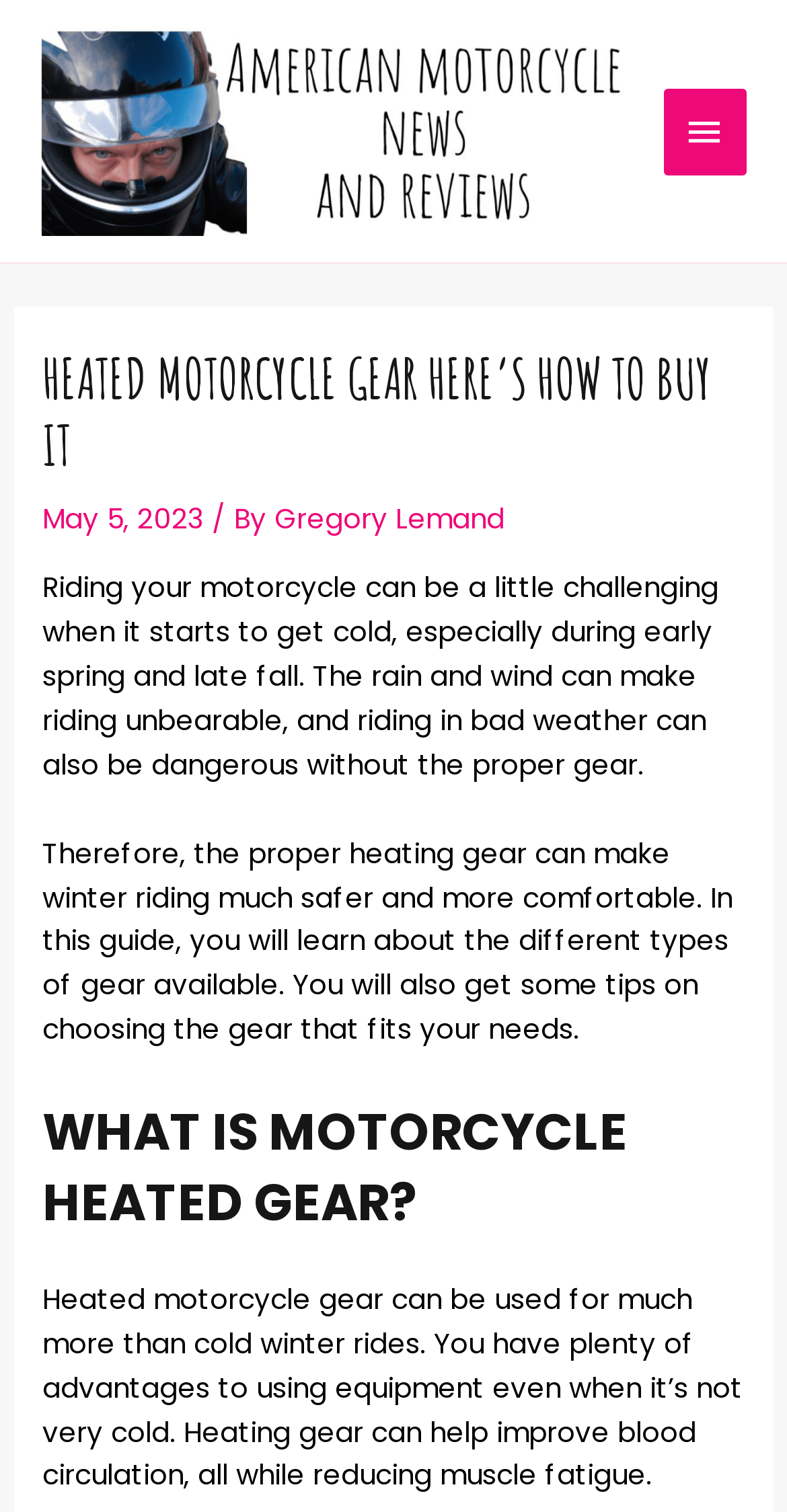From the image, can you give a detailed response to the question below:
What is the website's name?

I found the website's name by looking at the link element that says 'Welcome to American Motorcycle News' which is located at the top of the webpage.